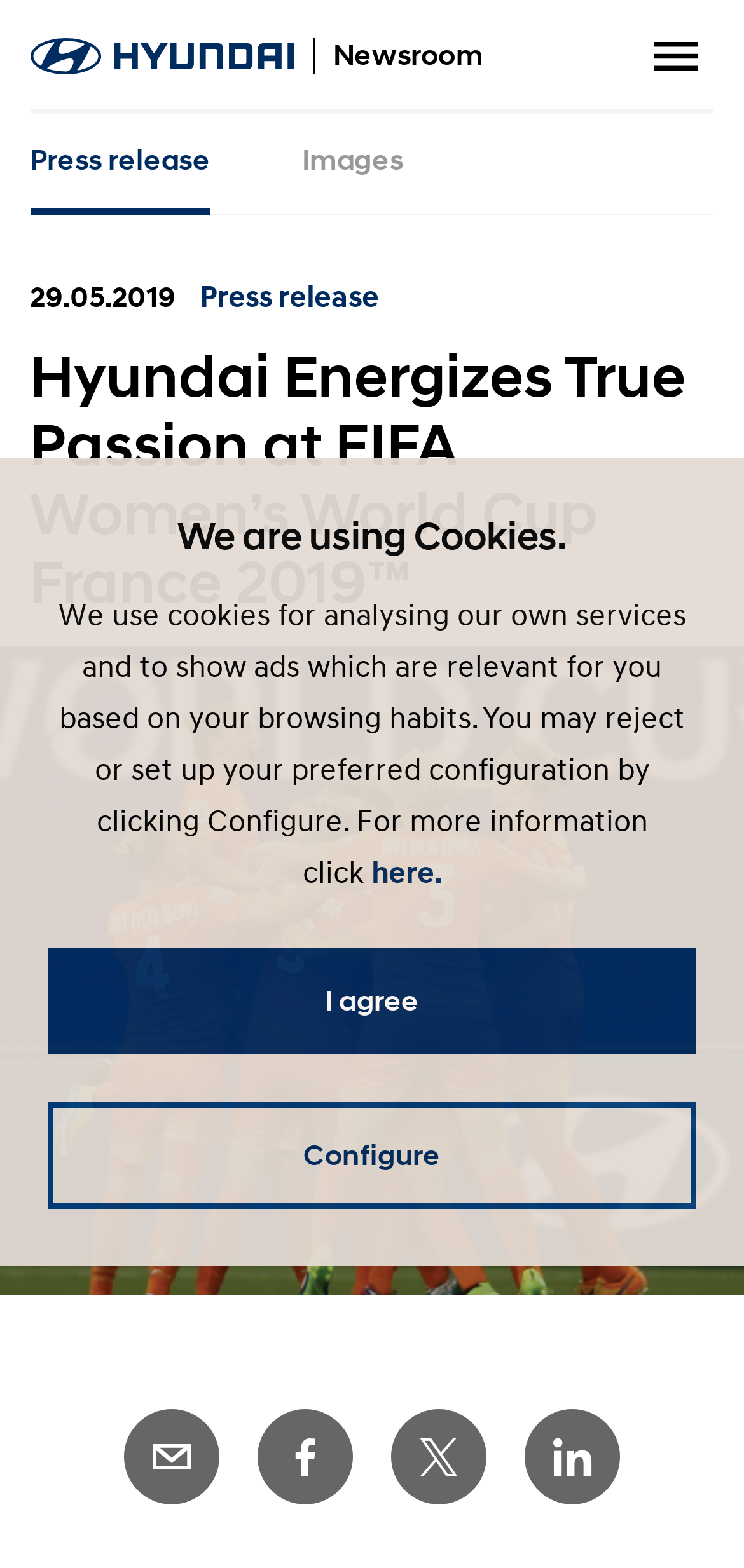Please provide a brief answer to the question using only one word or phrase: 
What is the date of the press release?

29.05.2019